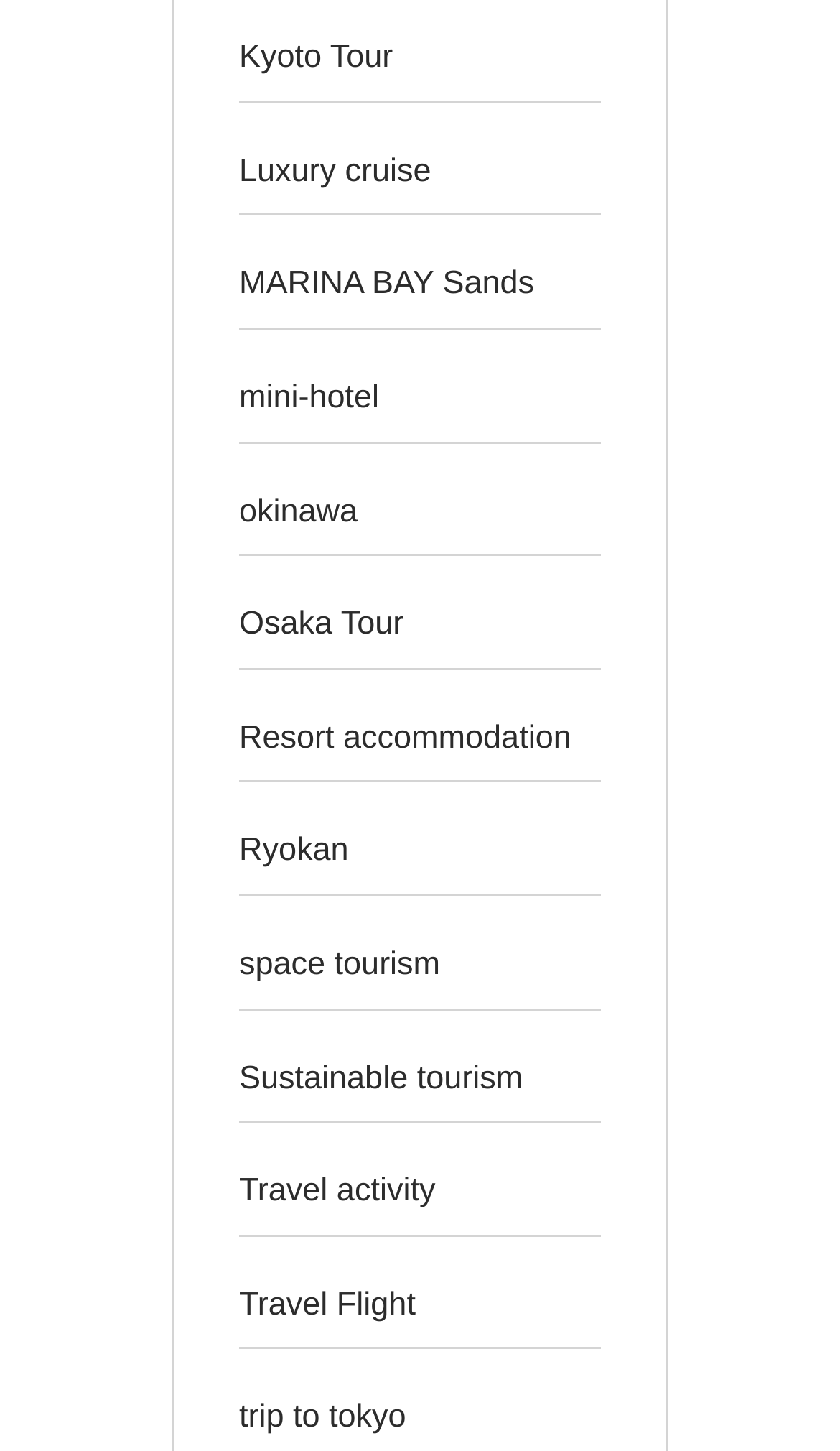With reference to the image, please provide a detailed answer to the following question: How many links are there on the webpage?

I counted the total number of links on the webpage, which are 13. These links are arranged vertically and seem to be related to various travel-related topics.